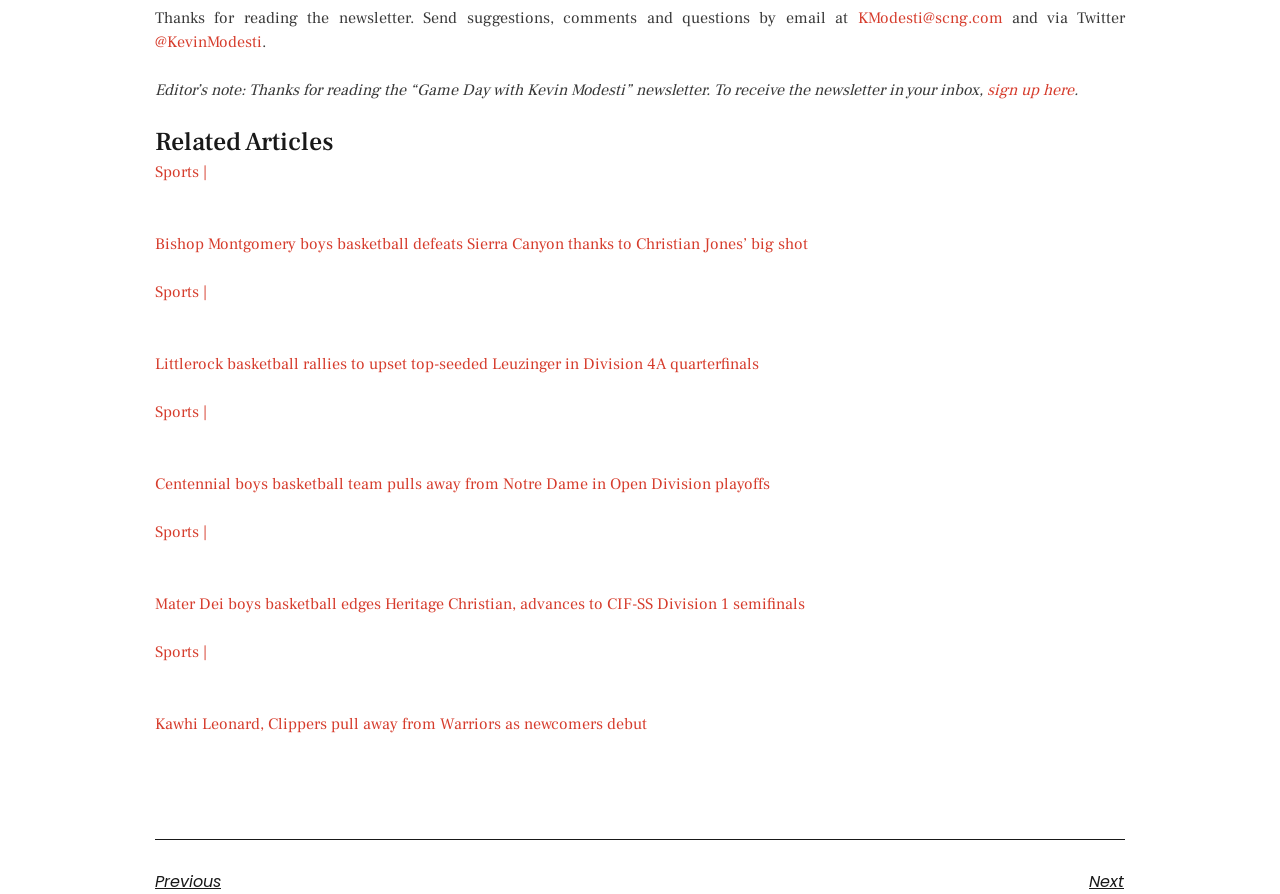What is the email address to send suggestions?
Carefully examine the image and provide a detailed answer to the question.

The email address can be found in the first paragraph of the webpage, where it says 'Send suggestions, comments and questions by email at KModesti@scng.com'.